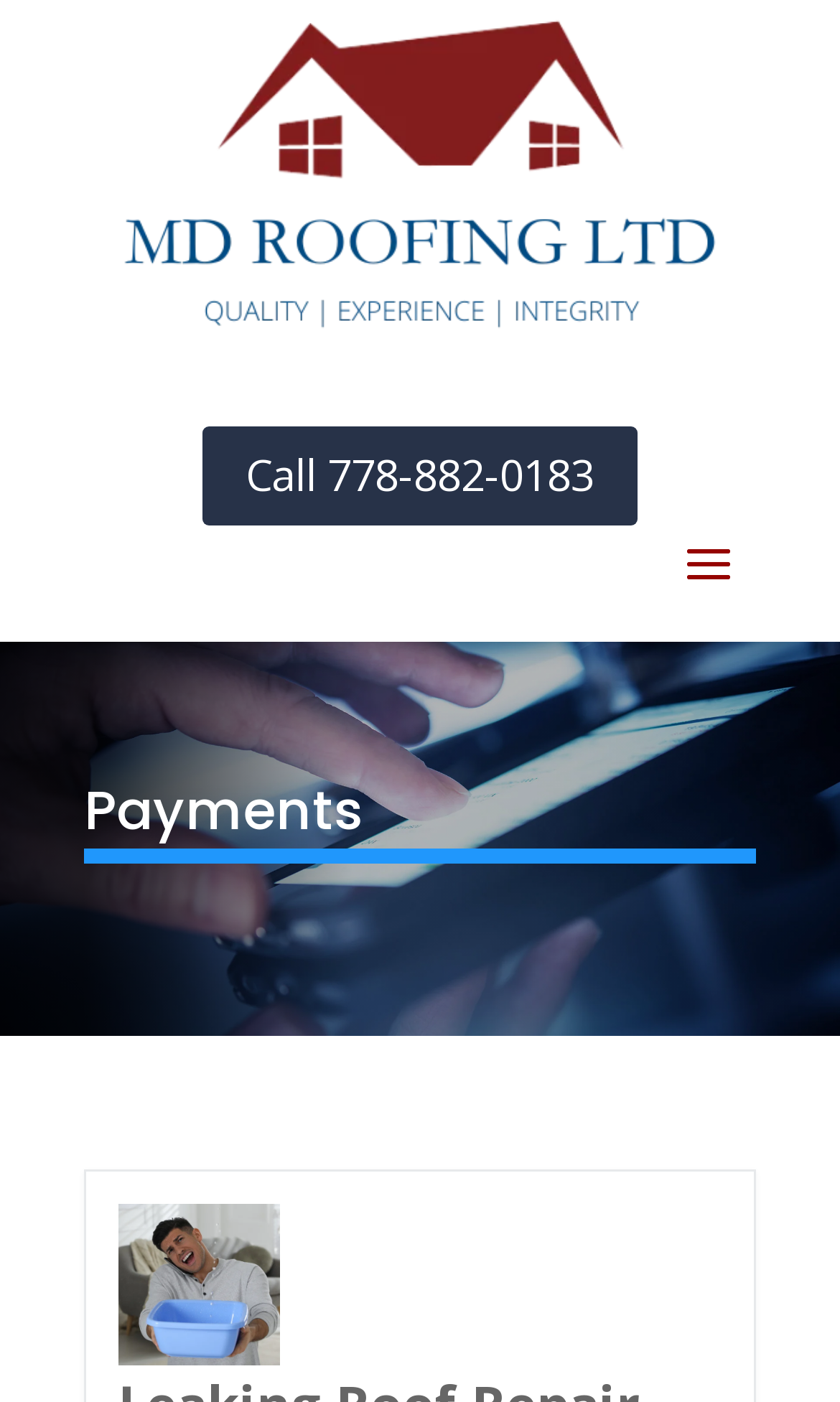Please specify the bounding box coordinates in the format (top-left x, top-left y, bottom-right x, bottom-right y), with all values as floating point numbers between 0 and 1. Identify the bounding box of the UI element described by: Call 778-882-0183

[0.241, 0.304, 0.759, 0.375]